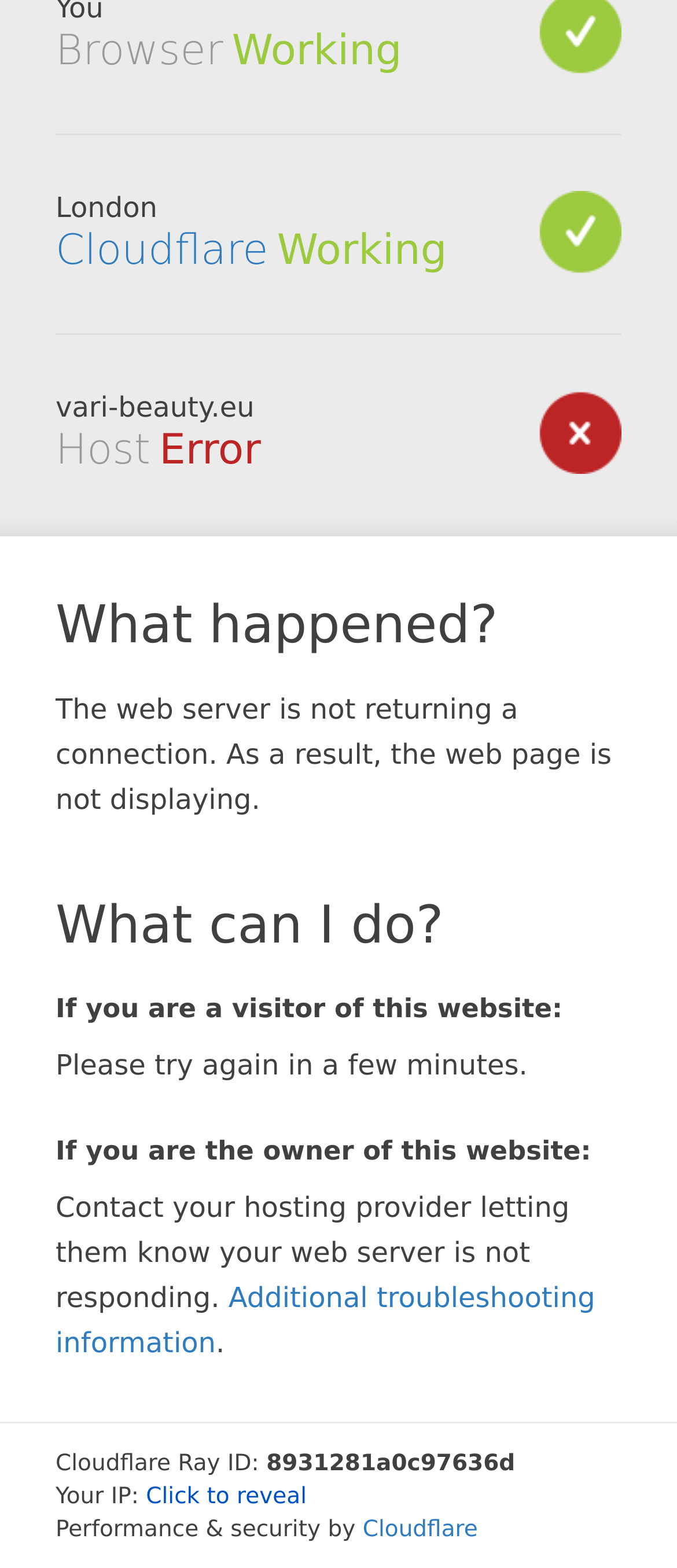Please provide the bounding box coordinate of the region that matches the element description: Additional troubleshooting information. Coordinates should be in the format (top-left x, top-left y, bottom-right x, bottom-right y) and all values should be between 0 and 1.

[0.082, 0.817, 0.879, 0.867]